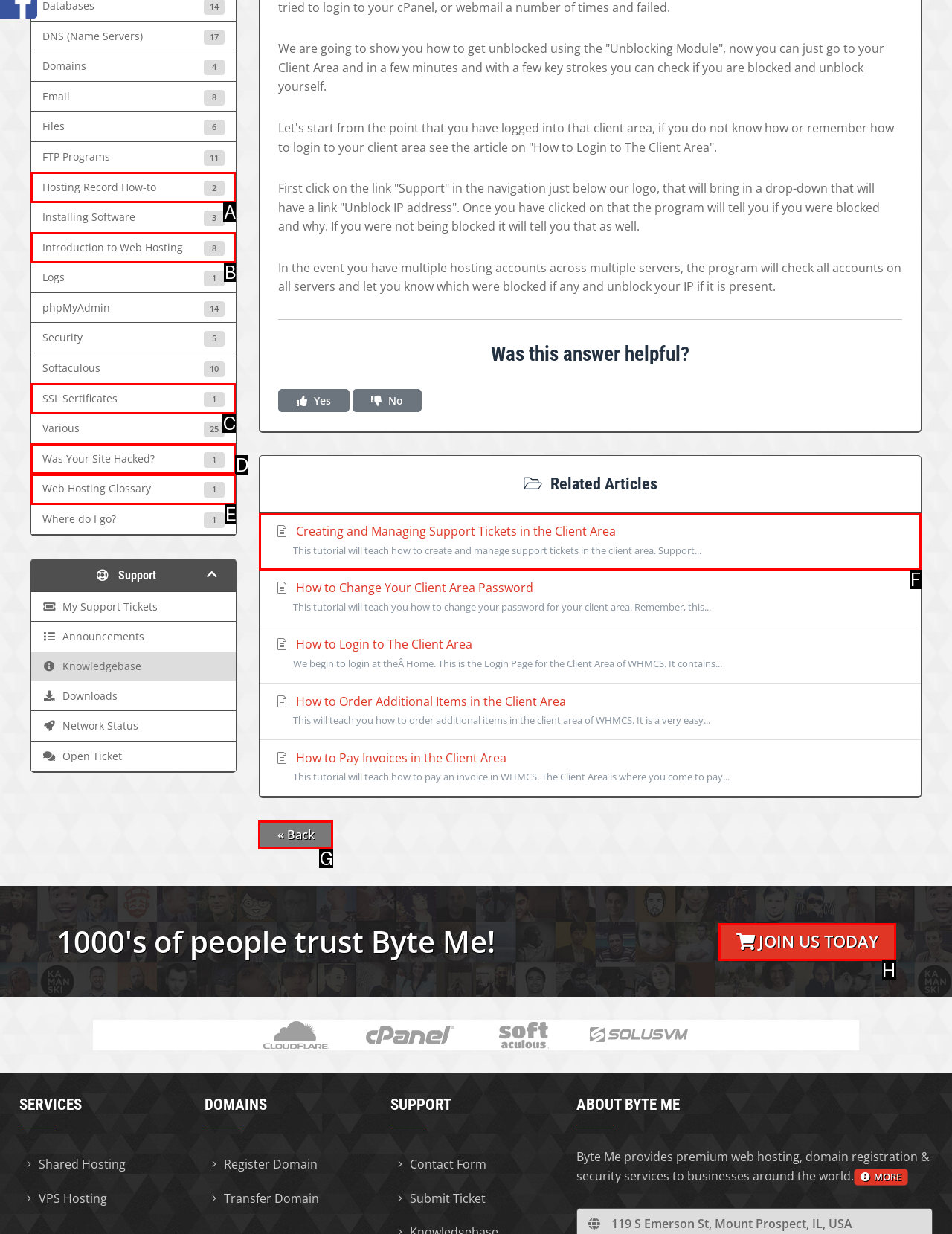Select the letter of the option that corresponds to: Hosting Record How-to 2
Provide the letter from the given options.

A